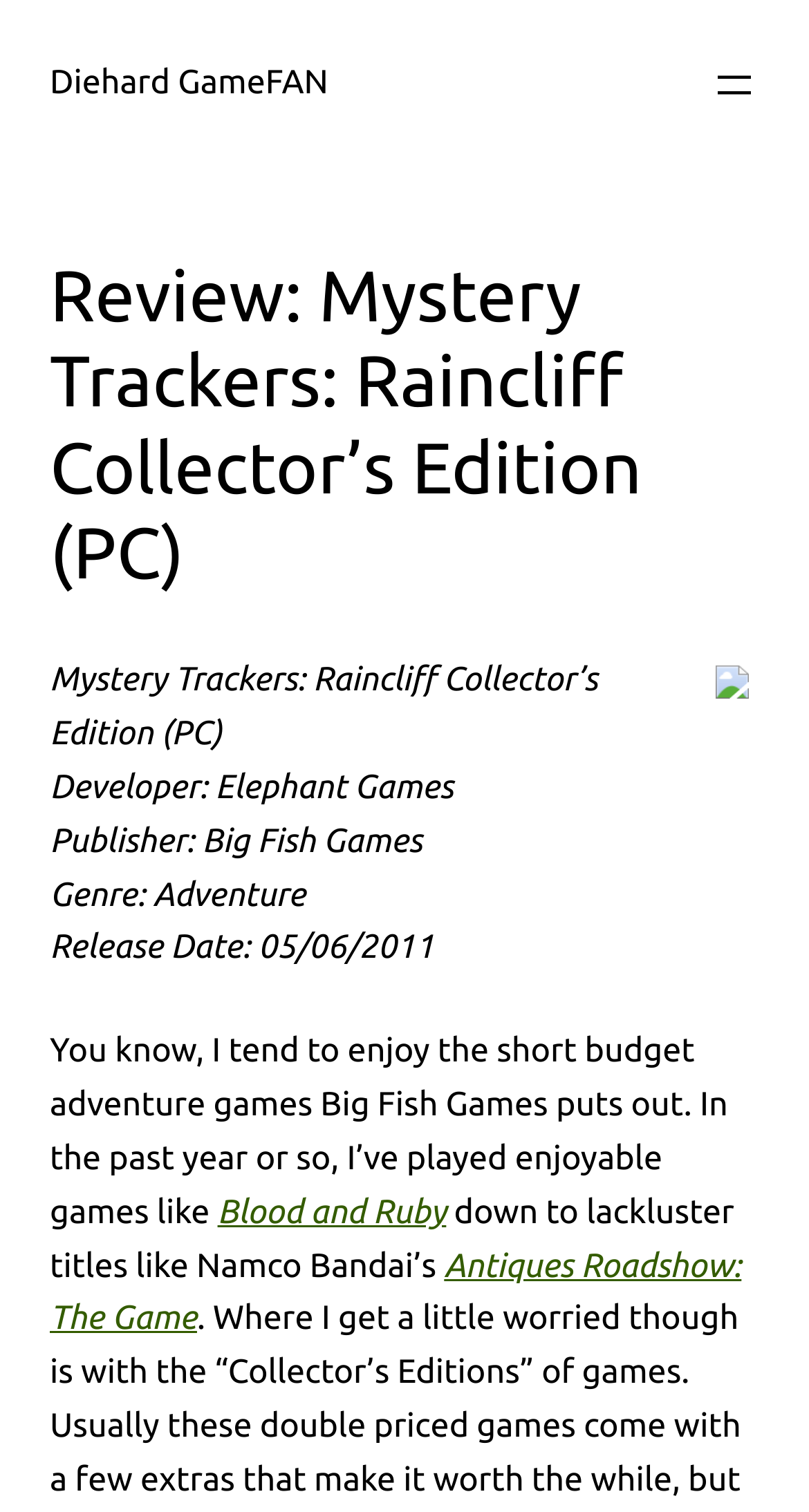Offer a meticulous caption that includes all visible features of the webpage.

The webpage is a review of the PC game "Mystery Trackers: Raincliff Collector's Edition" from the publisher Big Fish Games and developer Elephant Games. At the top left, there is a link to the website "Diehard GameFAN". Next to it, on the top right, is a button to open a menu. 

Below the top section, there is a heading that displays the title of the review. To the right of the heading, there is an image. 

Underneath the heading, there are several lines of text that provide information about the game, including the developer, publisher, genre, and release date. 

Following this information, there is a paragraph of text that begins with "You know, I tend to enjoy the short budget adventure games Big Fish Games puts out." Within this paragraph, there are links to other game titles, "Blood and Ruby" and "Antiques Roadshow: The Game".